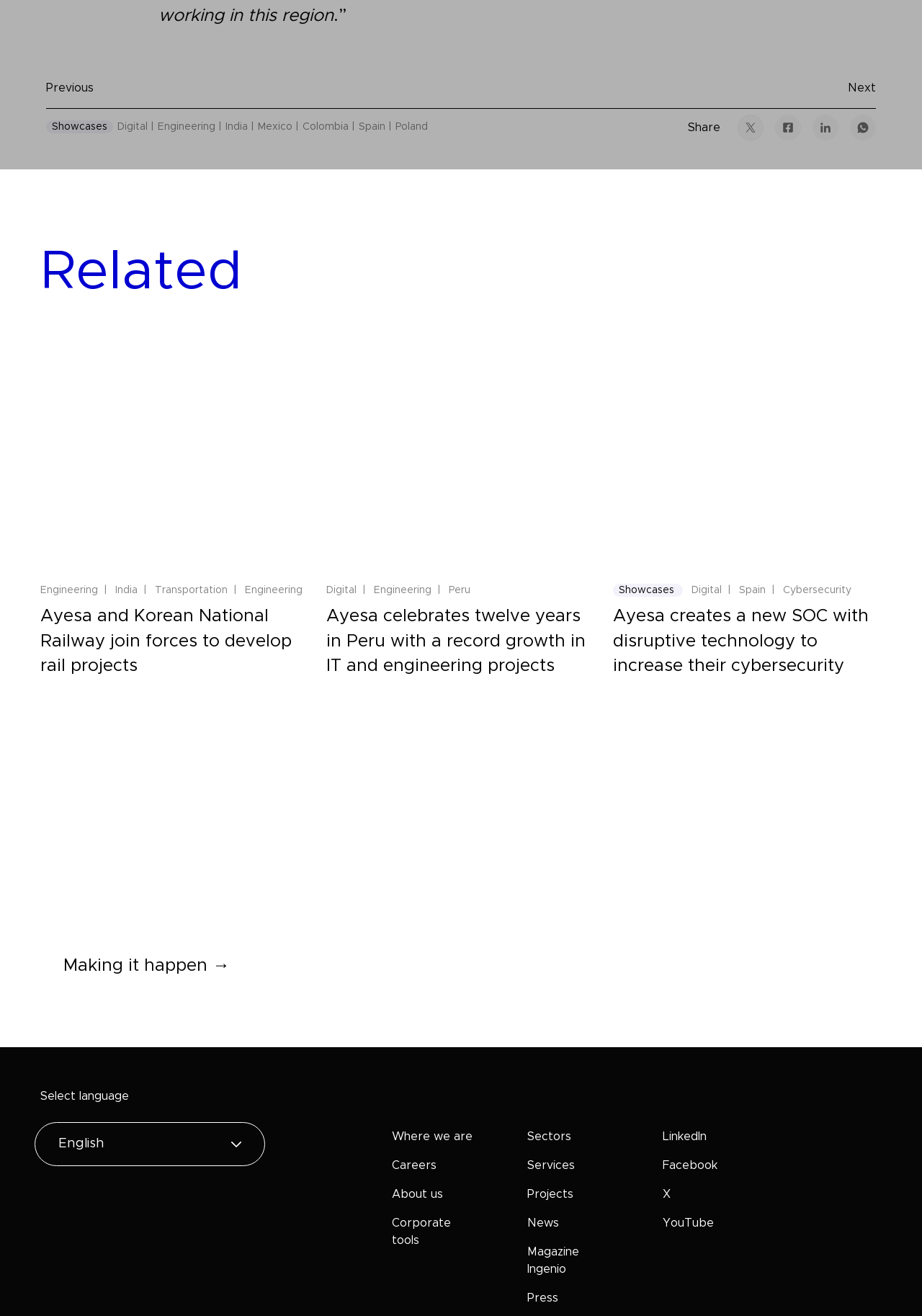How many social media platforms are linked?
Use the image to give a comprehensive and detailed response to the question.

There are four social media platforms linked, including LinkedIn, Facebook, X, and YouTube, as indicated by the links at the bottom of the webpage.